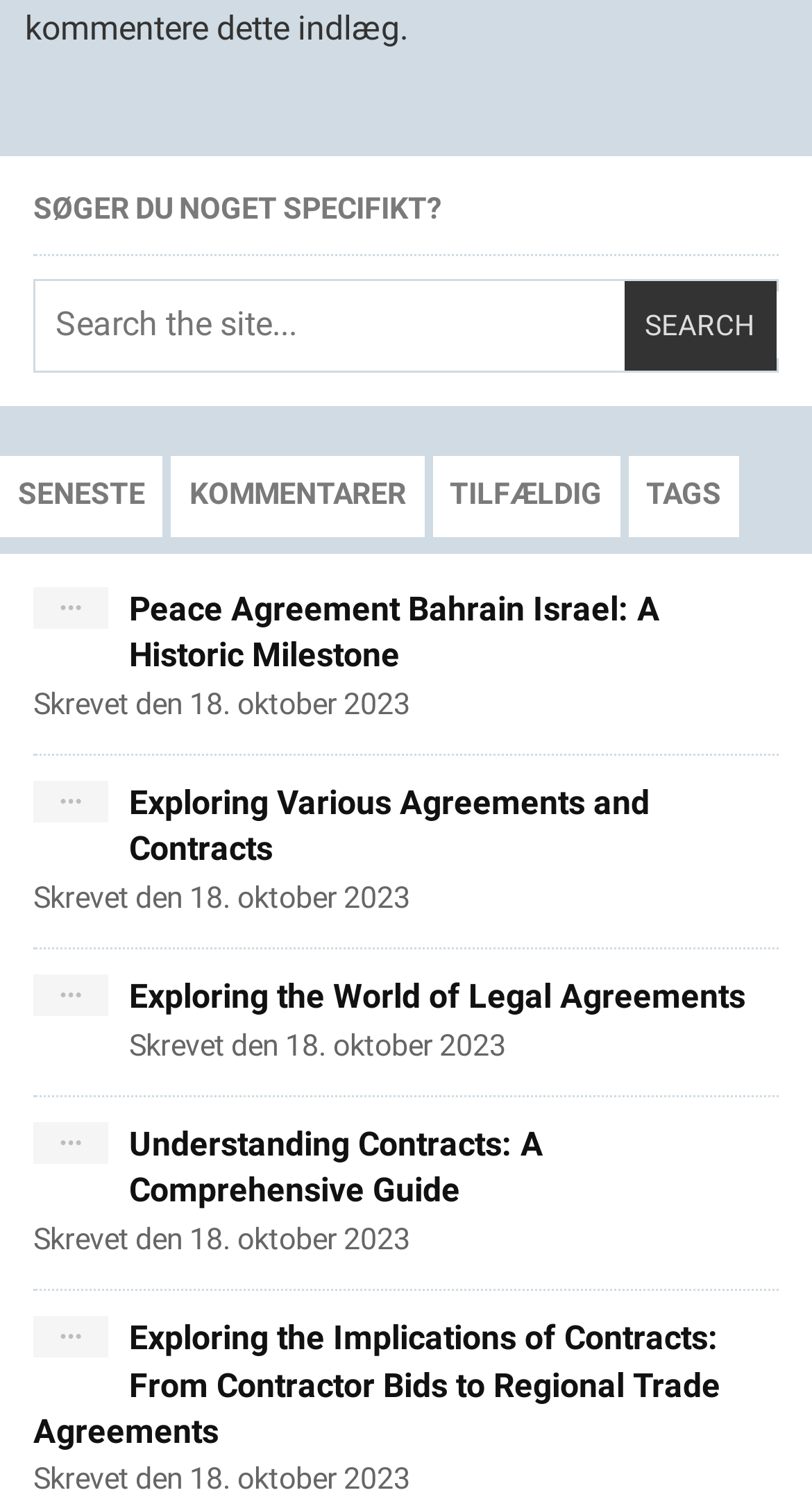Respond concisely with one word or phrase to the following query:
How many images are there in the webpage?

5